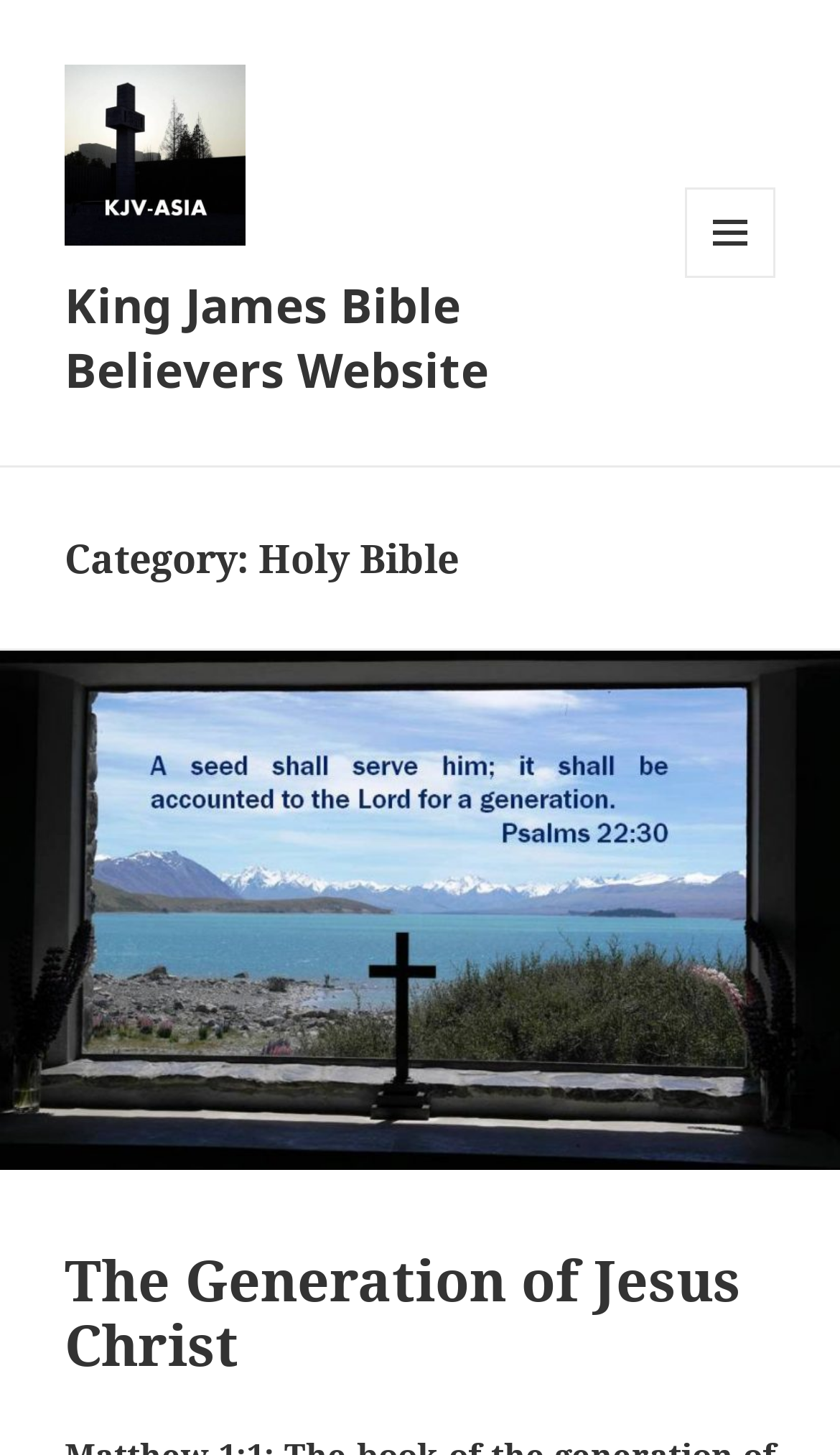Is the menu button expanded?
Using the image, answer in one word or phrase.

No